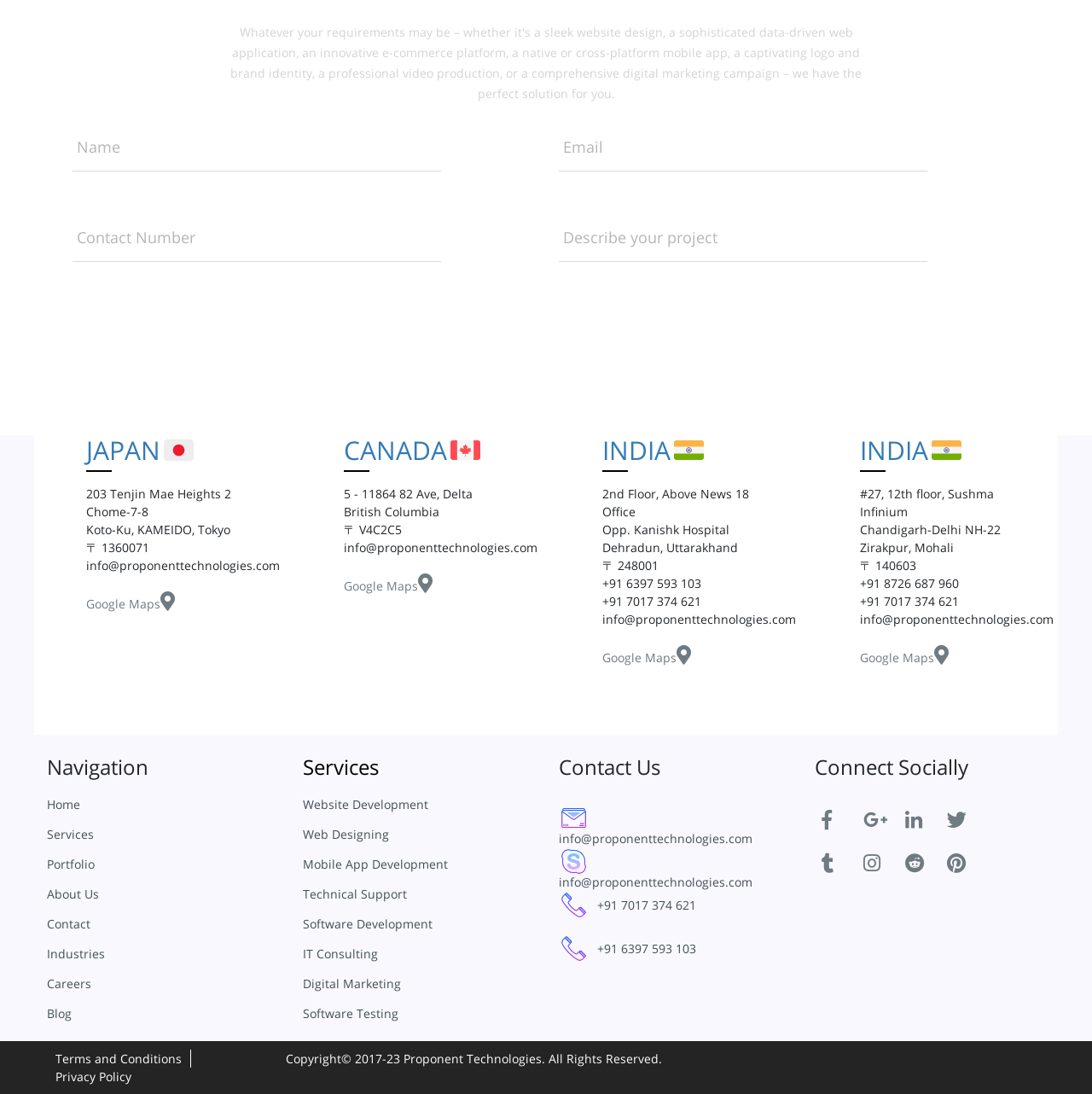Please identify the bounding box coordinates of the element that needs to be clicked to execute the following command: "Click the SUBMIT button". Provide the bounding box using four float numbers between 0 and 1, formatted as [left, top, right, bottom].

[0.449, 0.298, 0.551, 0.329]